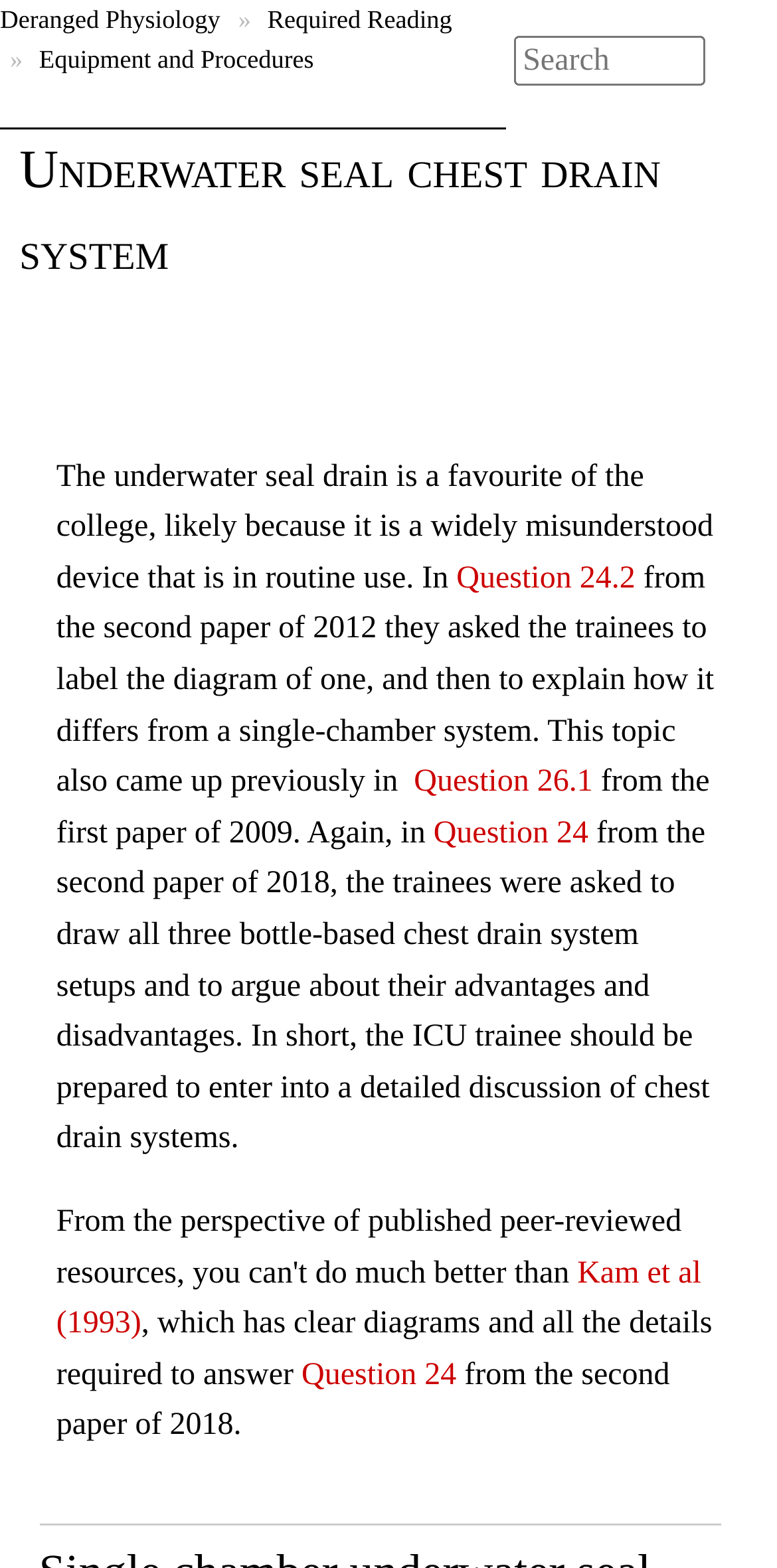Can you find the bounding box coordinates for the element to click on to achieve the instruction: "Go to Deranged Physiology"?

[0.0, 0.004, 0.283, 0.022]